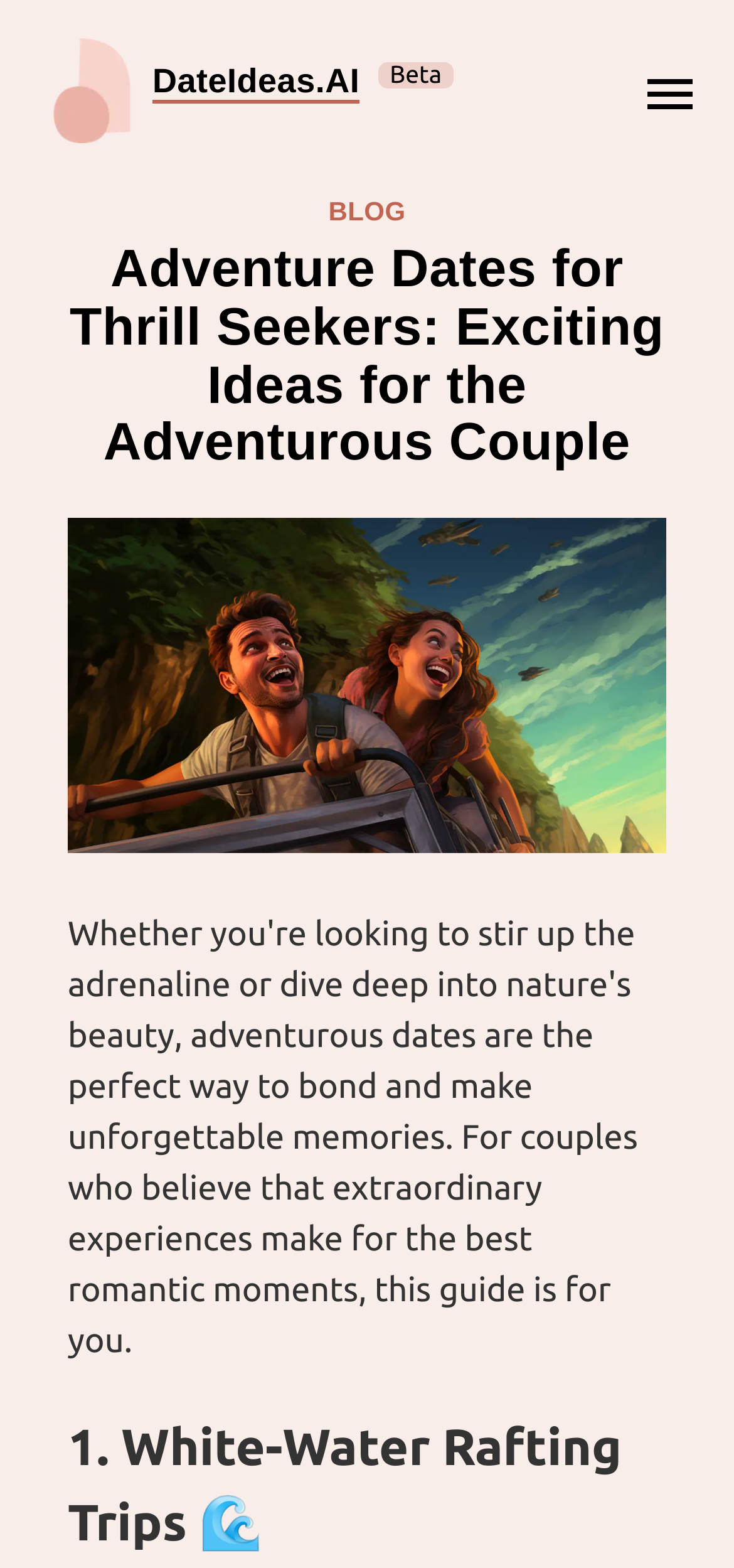Reply to the question with a brief word or phrase: How many headings are there on the webpage?

2